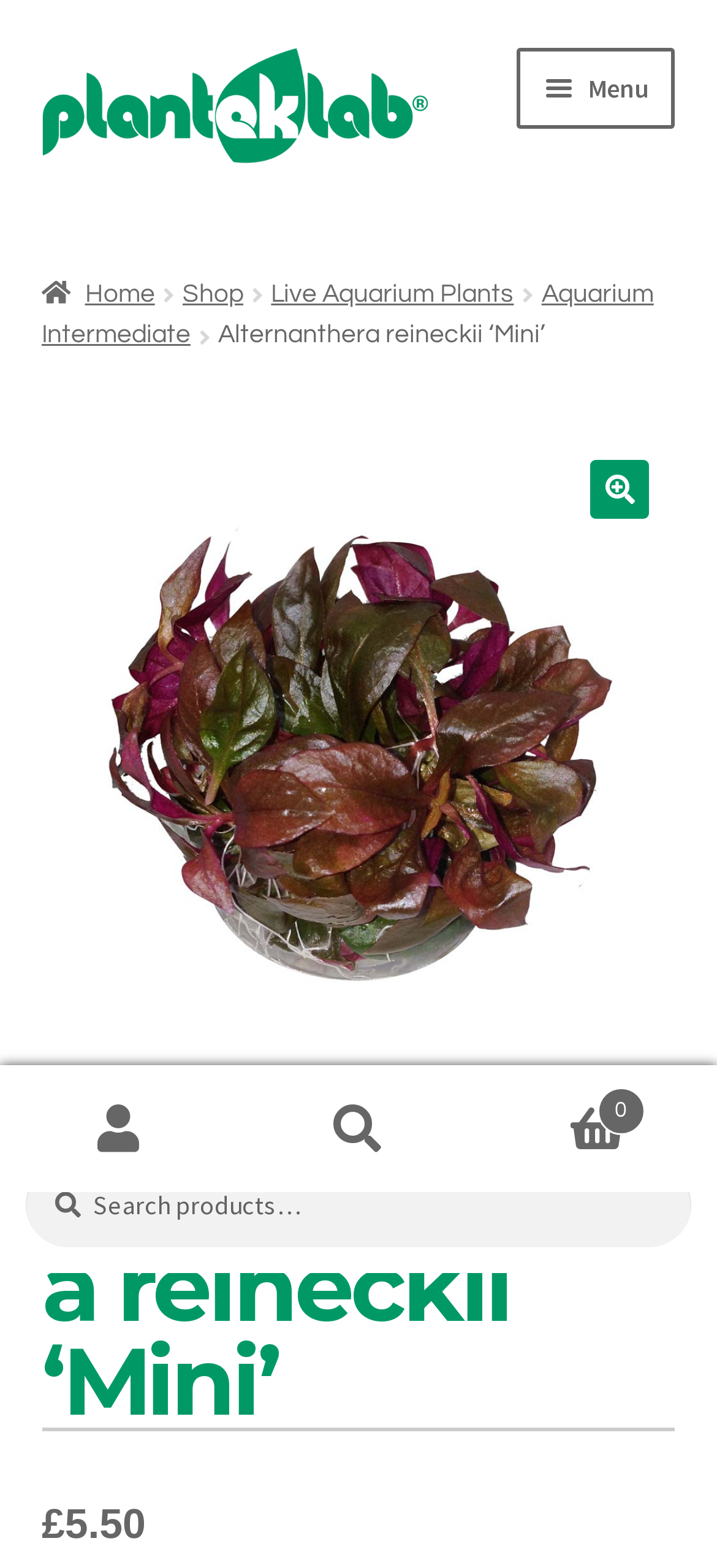Give a detailed account of the webpage's layout and content.

This webpage is about Alternanthera reineckii 'Mini', a type of aquarium plant, on the Plantek Lab website. At the top left, there is a Plantek Lab logo, accompanied by a navigation menu with links to "Shop", "Who We Are", "Micropropagation", and "For Wholesalers". Below the logo, there are several links, including "Home", "Shop", "Live Aquarium Plants", and "Aquarium Intermediate".

The main content of the page is focused on the Alternanthera reineckii 'Mini' plant, with a heading and a figure displaying an image of the plant. There is also a link to search for more information about the plant. The price of the plant, £5.50, is displayed at the bottom left of the page.

On the top right, there are links to "My Account" and "Search", as well as a search box where users can input keywords to search for products. The search box is accompanied by a "Search" button. At the bottom right, there is a link to view the shopping cart, which is currently empty.

Overall, the webpage is organized to provide easy access to navigation, search, and product information, with a focus on the Alternanthera reineckii 'Mini' plant.